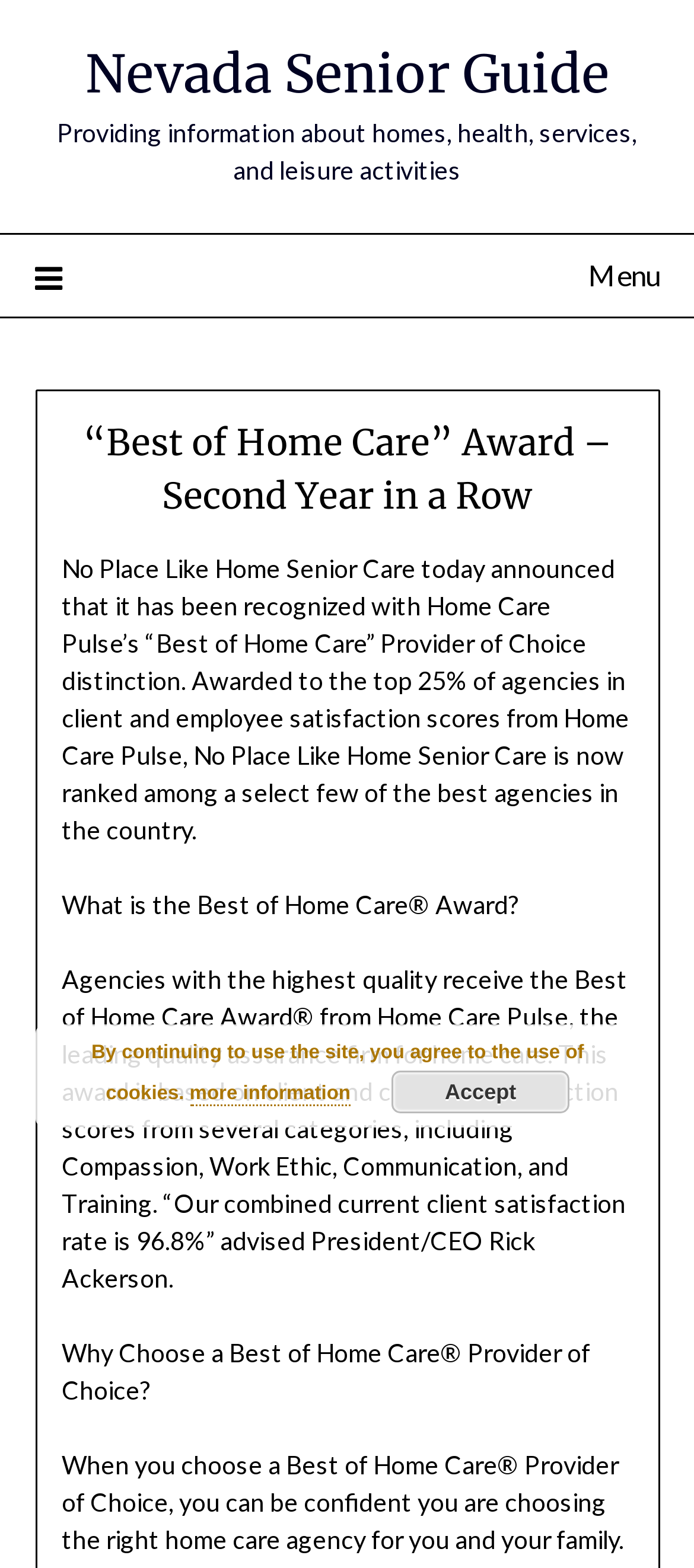Locate and extract the headline of this webpage.

“Best of Home Care” Award – Second Year in a Row